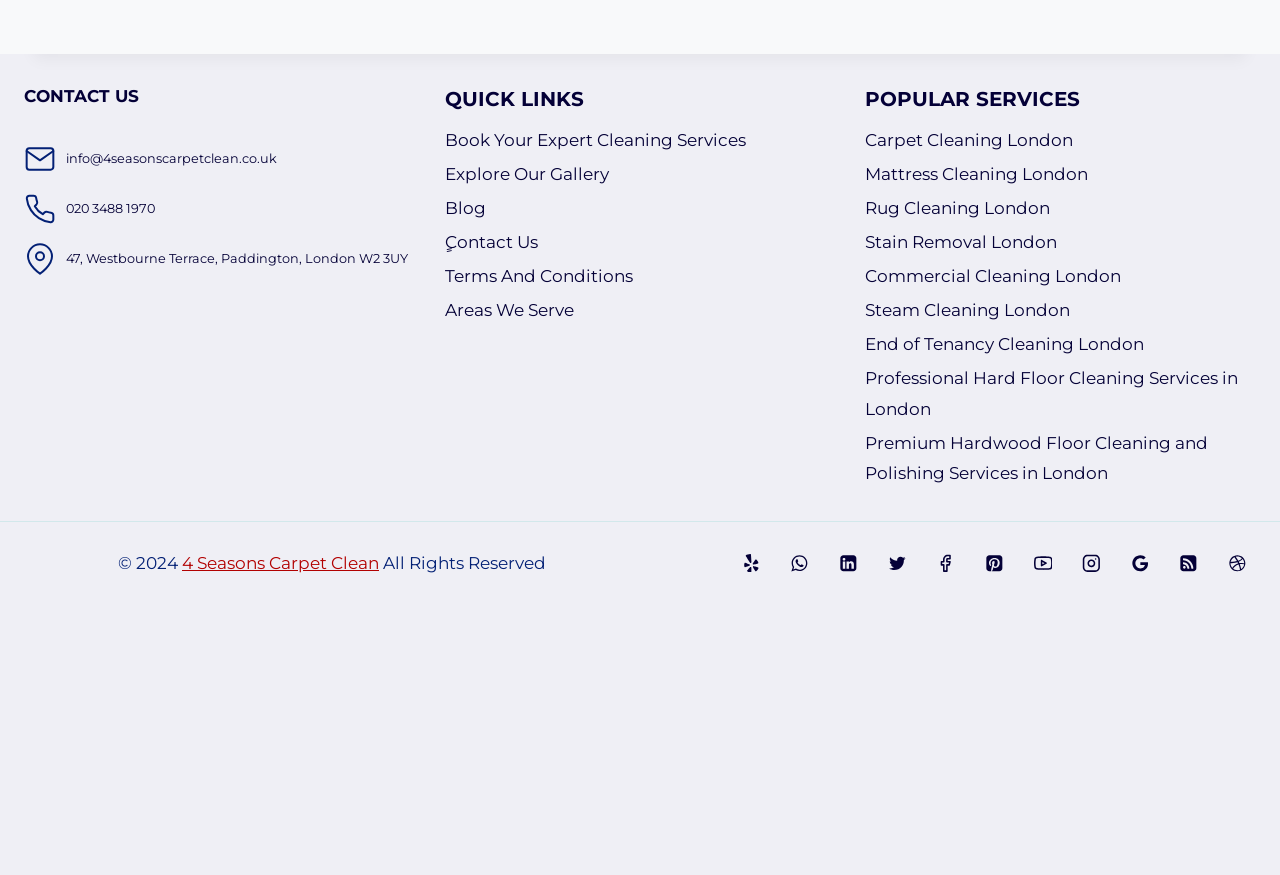What is the company's email address?
Using the image, answer in one word or phrase.

info@4seasonscarpetclean.co.uk